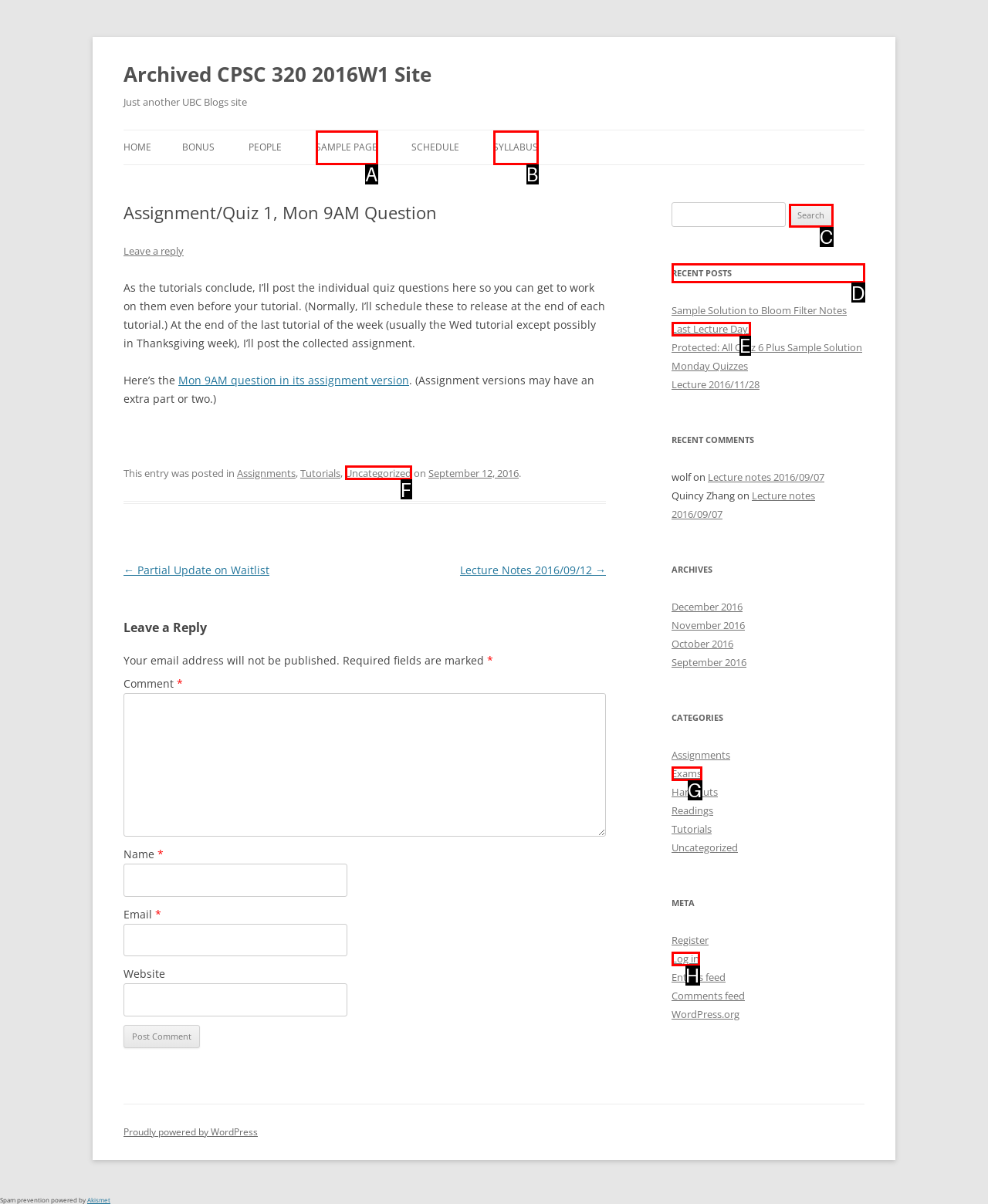Identify the letter of the option that should be selected to accomplish the following task: View recent posts. Provide the letter directly.

D